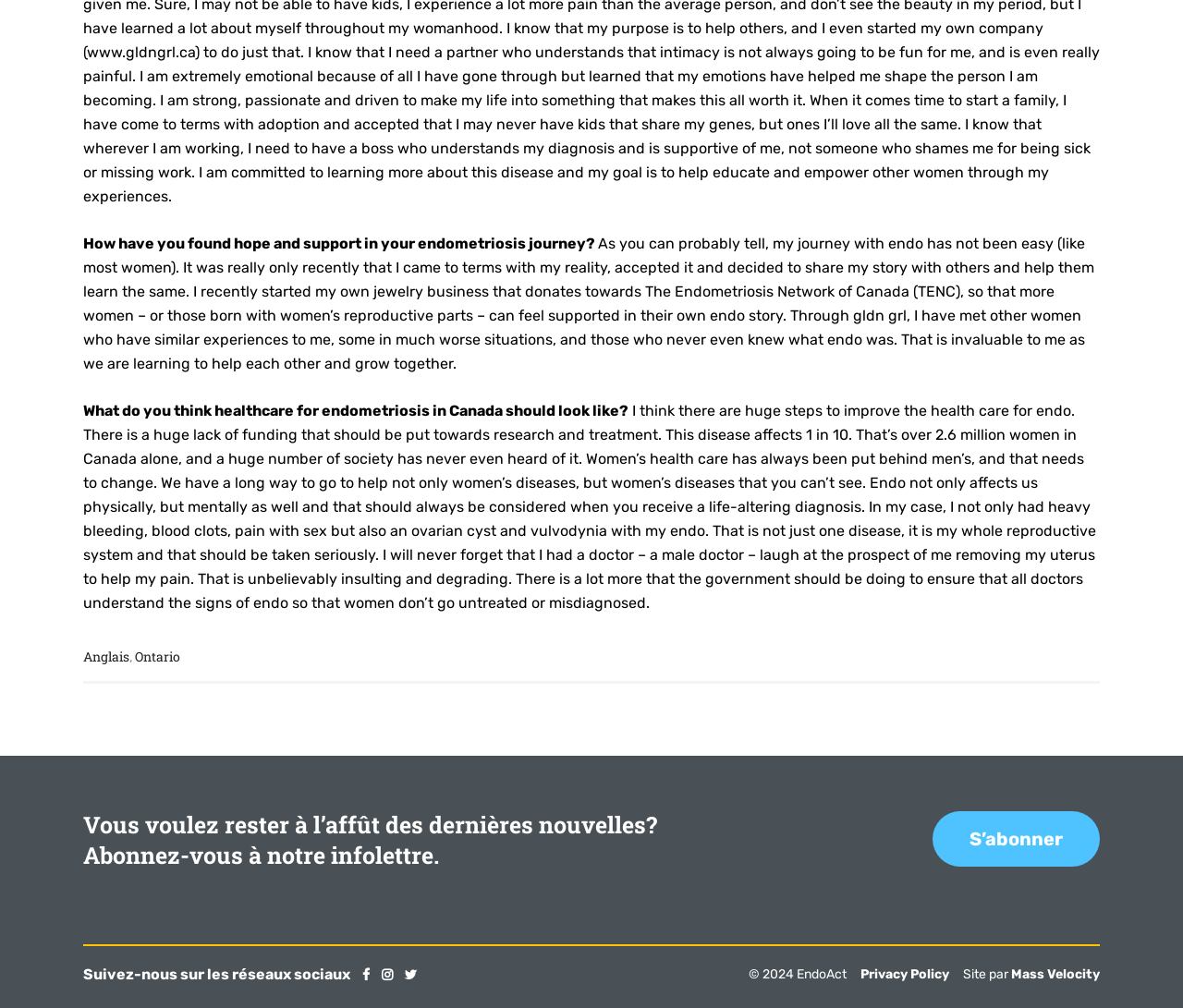What is the name of the author's jewelry business?
With the help of the image, please provide a detailed response to the question.

The author mentions that she recently started her own jewelry business, called gldn grl, which donates towards The Endometriosis Network of Canada (TENC) to support women with endometriosis.